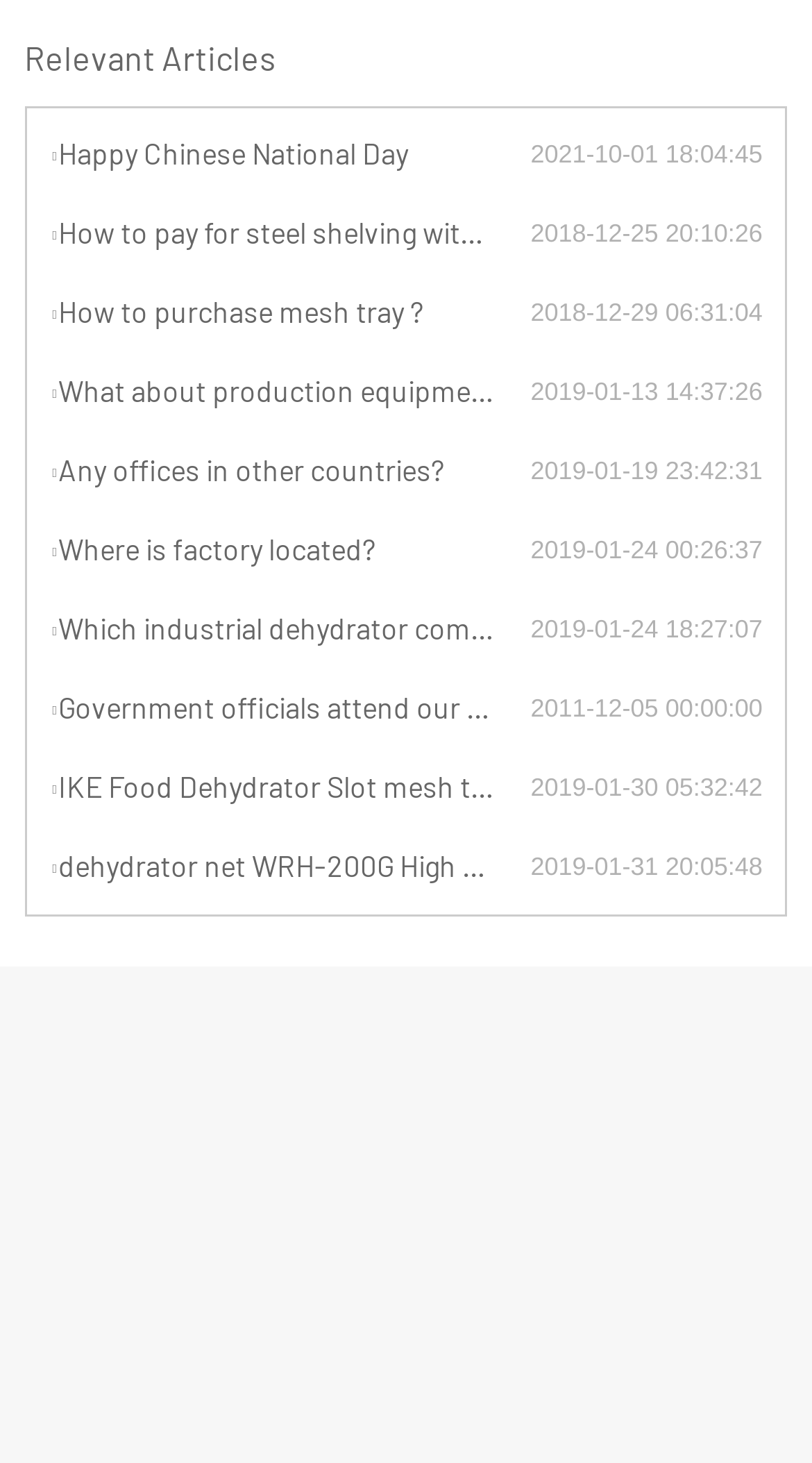Provide the bounding box coordinates of the area you need to click to execute the following instruction: "View 'How to pay for steel shelving with wheels?' article".

[0.061, 0.144, 0.653, 0.177]